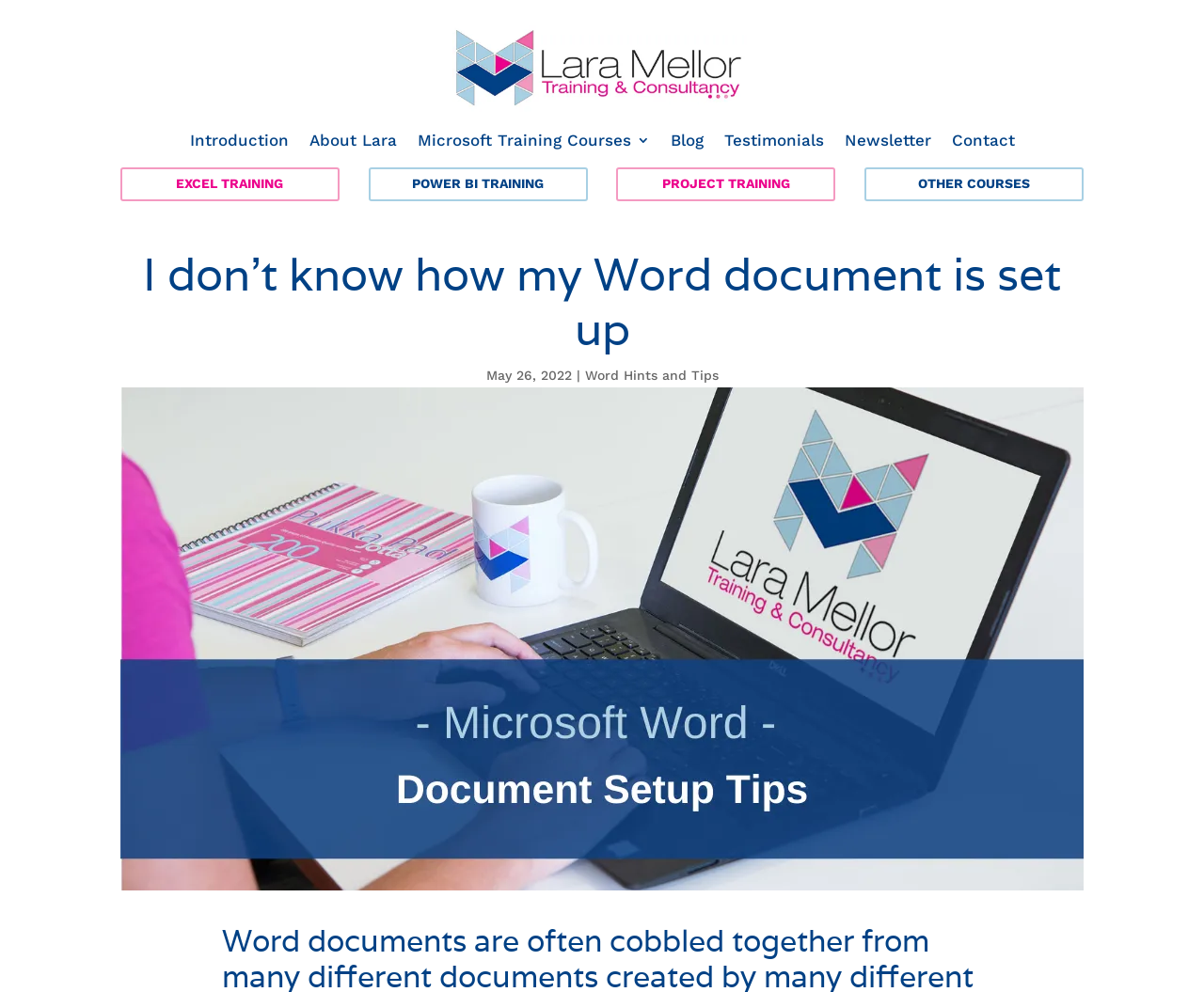Describe in detail what you see on the webpage.

The webpage appears to be a personal training and consultancy website, specifically focused on Microsoft Word and other related courses. At the top, there is a logo image accompanied by a link. Below this, there is a navigation menu with links to various sections, including "Introduction", "About Lara", "Microsoft Training Courses", "Blog", "Testimonials", "Newsletter", and "Contact". 

On the left side, there are four prominent links to specific training courses: "EXCEL TRAINING", "POWER BI TRAINING", "PROJECT TRAINING", and "OTHER COURSES". 

The main content area has a heading that reads "I don’t know how my Word document is set up", which is likely the title of a blog post or article. Below this, there is a date "May 26, 2022", followed by a vertical line and a link to "Word Hints and Tips". 

The page also features a large image that takes up most of the content area, with a caption "Blog Microsoft Word - Document setup tips". This image is likely related to the blog post or article mentioned earlier.